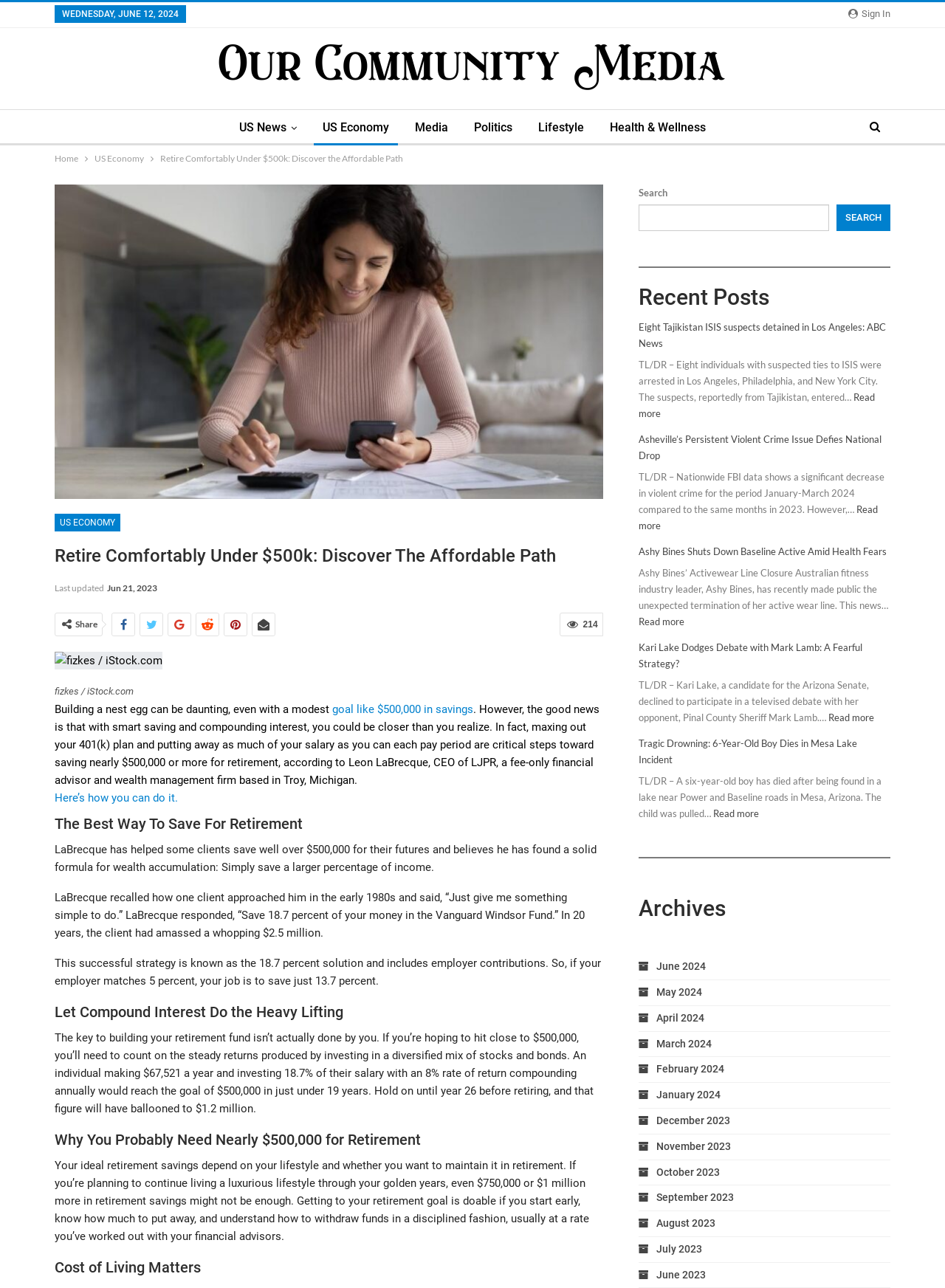Provide the bounding box coordinates of the area you need to click to execute the following instruction: "Sign in".

[0.909, 0.006, 0.942, 0.015]